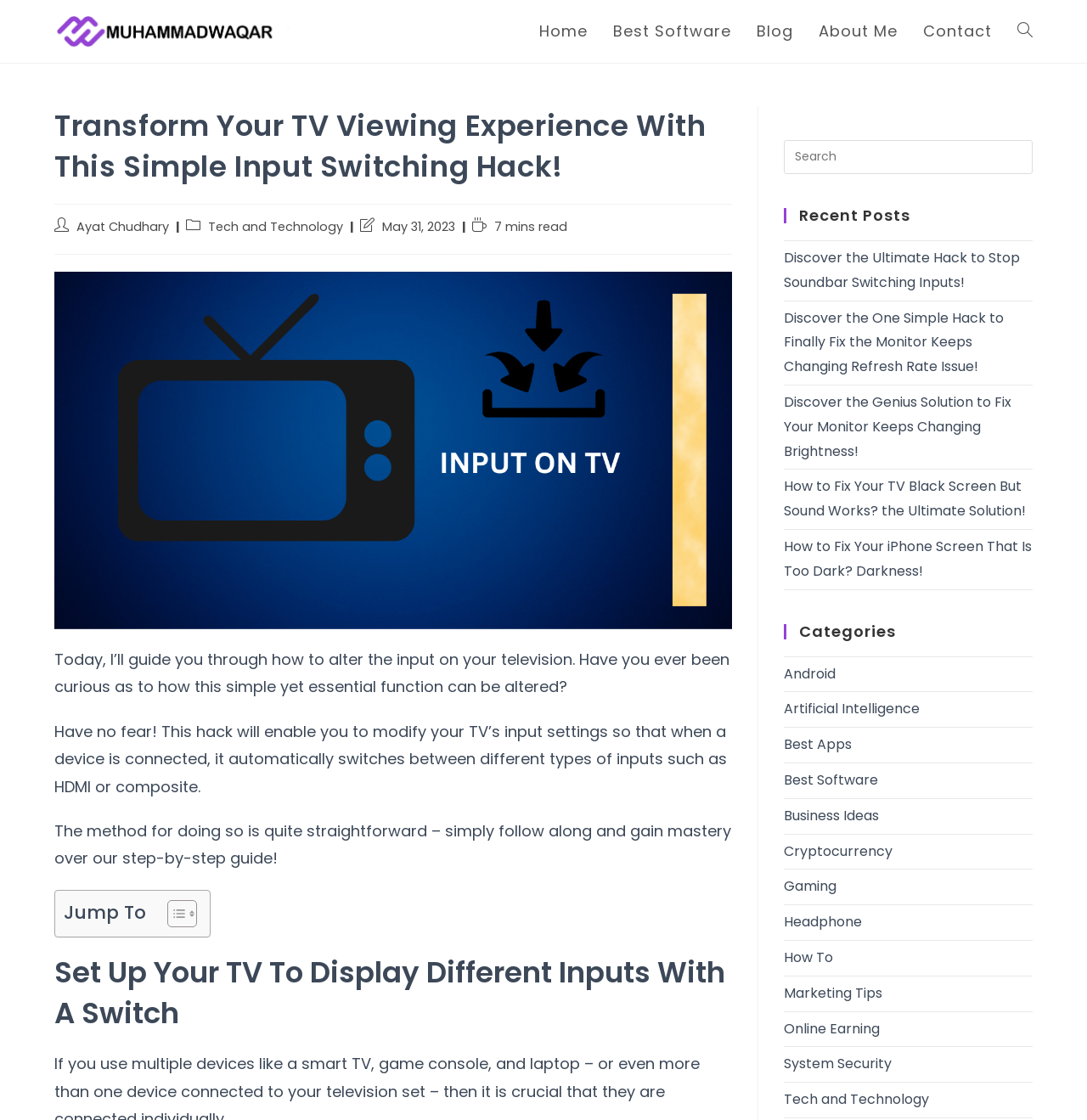Give the bounding box coordinates for the element described by: "aria-label="Insert search query" name="s" placeholder="Search"".

[0.721, 0.125, 0.95, 0.155]